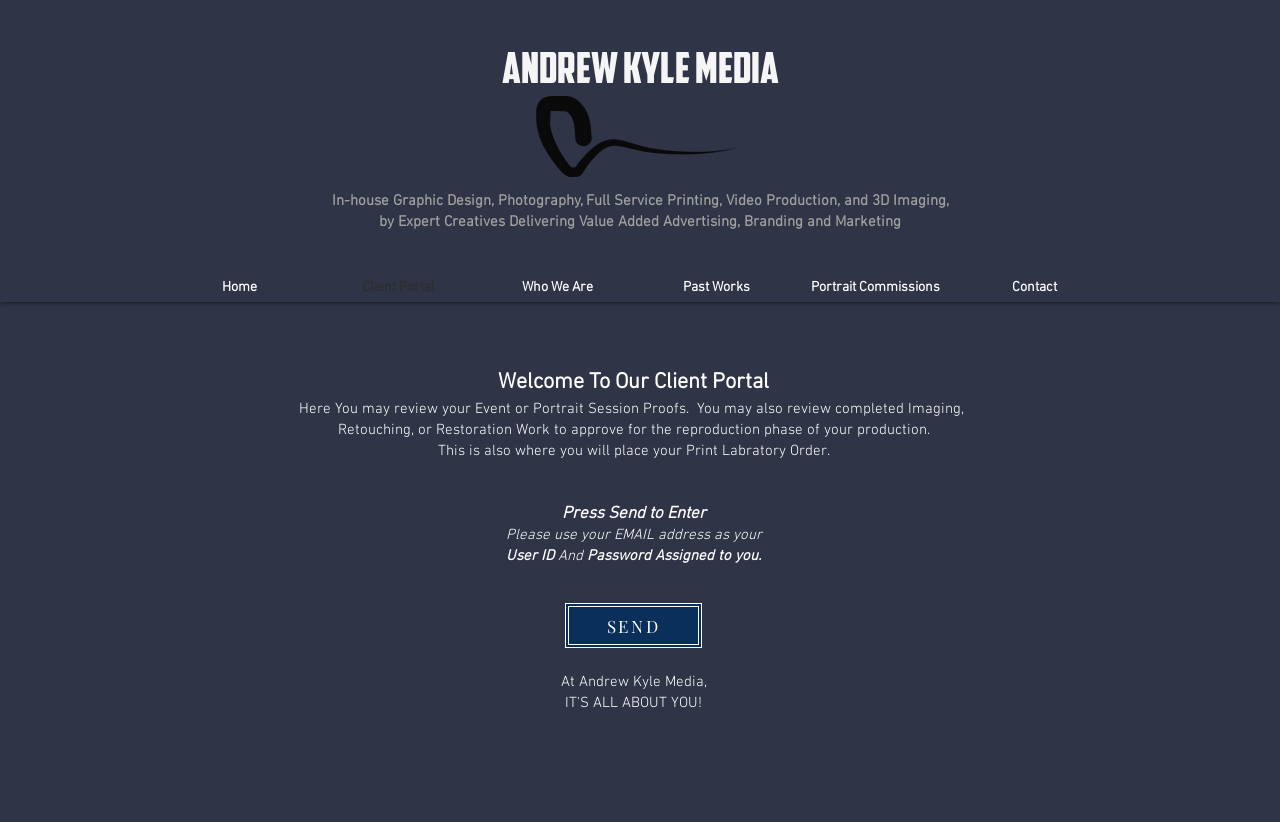Locate the bounding box coordinates of the element's region that should be clicked to carry out the following instruction: "Click the My sig.png image". The coordinates need to be four float numbers between 0 and 1, i.e., [left, top, right, bottom].

[0.419, 0.117, 0.576, 0.215]